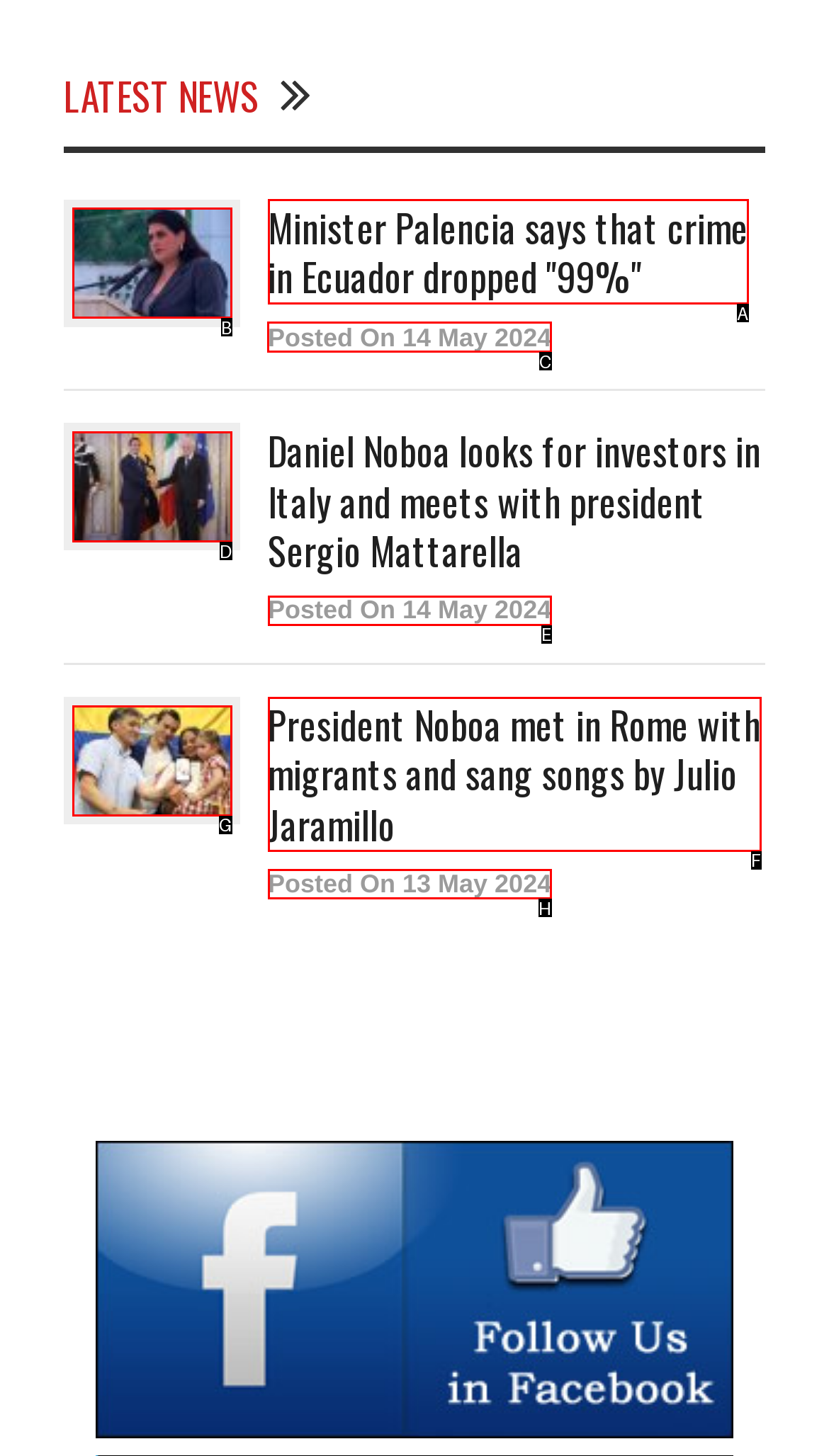Select the right option to accomplish this task: Check news posted on 14 May 2024. Reply with the letter corresponding to the correct UI element.

C